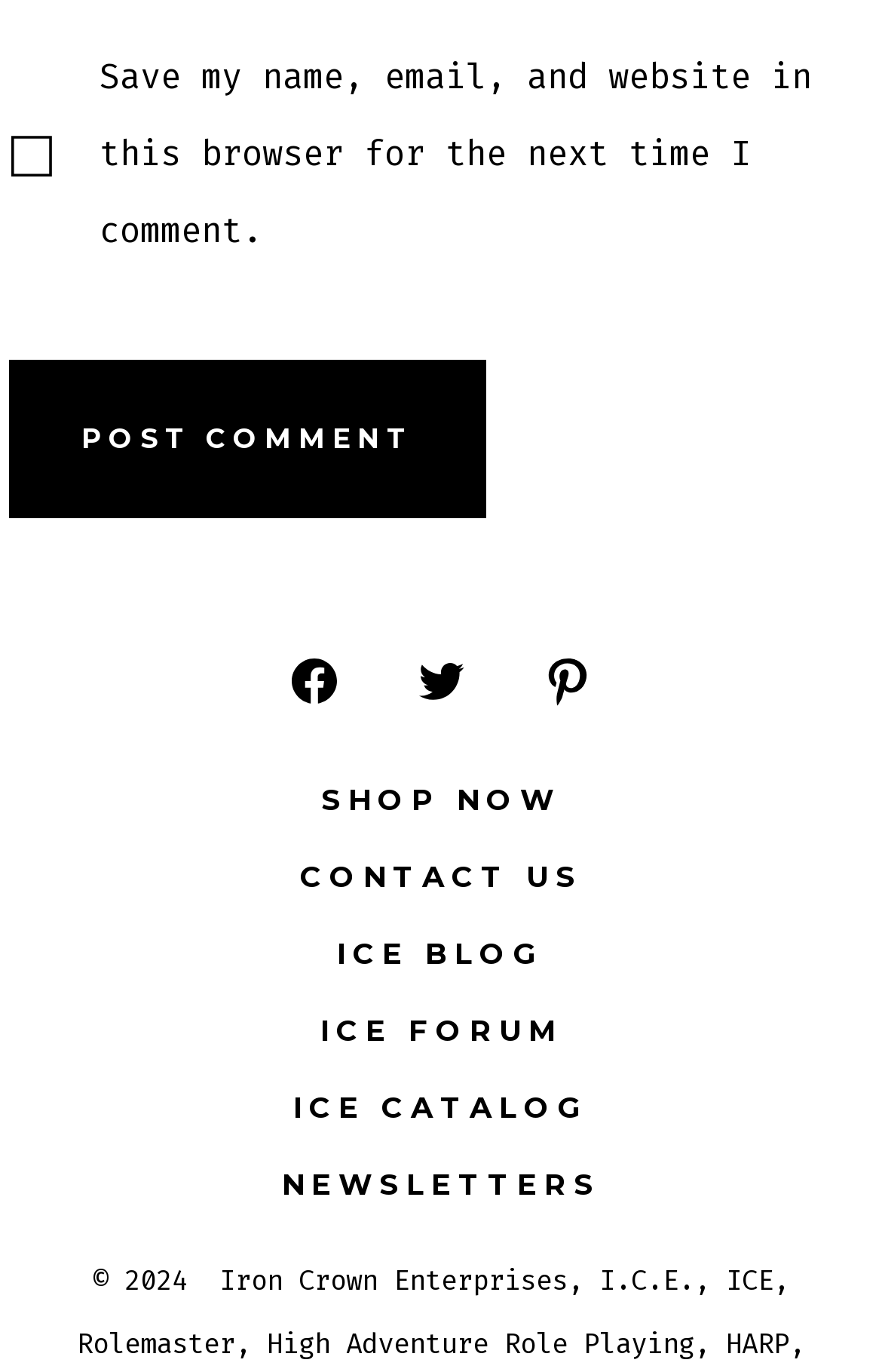What is the copyright year?
Using the image as a reference, answer with just one word or a short phrase.

2024